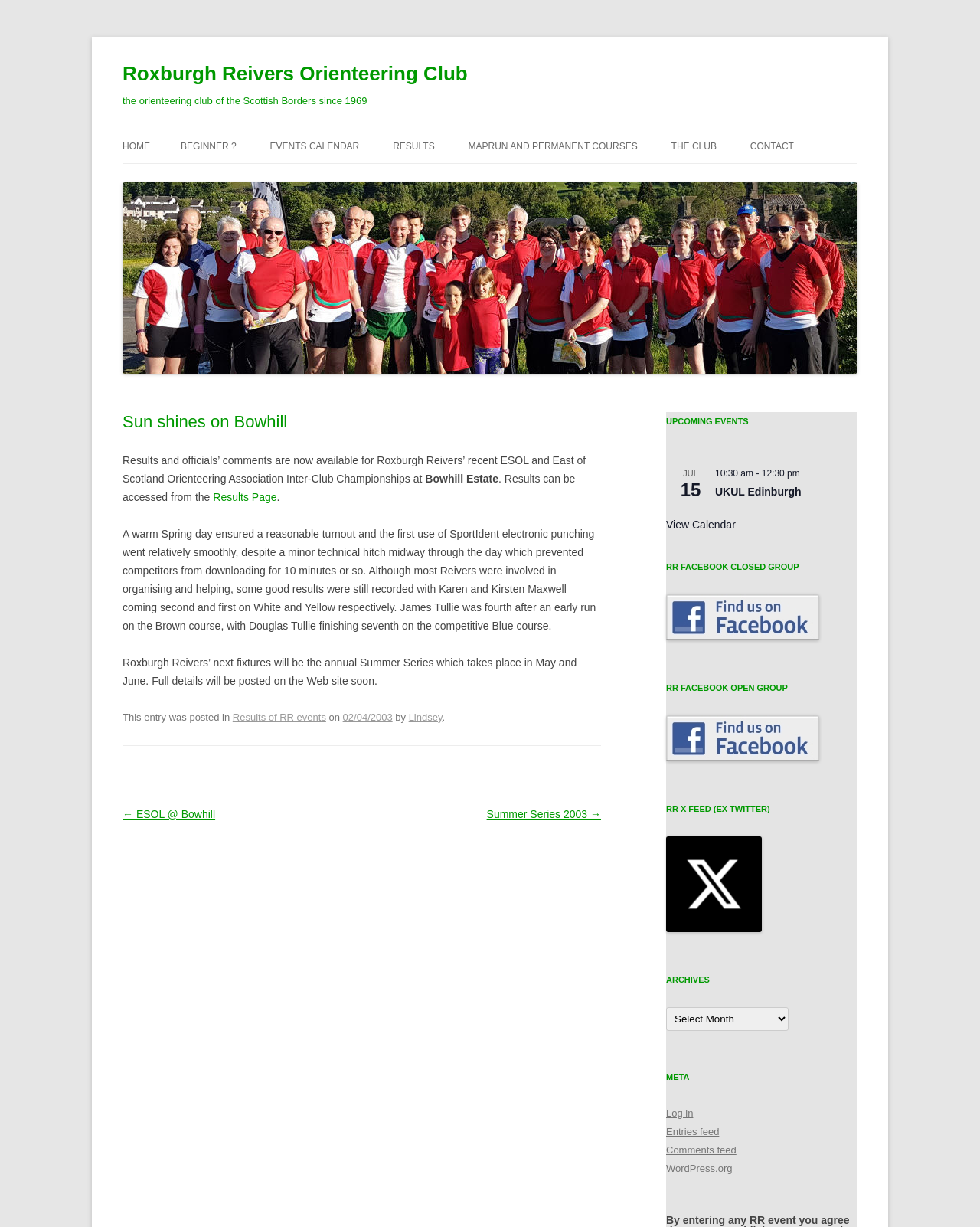Please identify the bounding box coordinates of the clickable element to fulfill the following instruction: "Follow PTEN World on Facebook". The coordinates should be four float numbers between 0 and 1, i.e., [left, top, right, bottom].

None